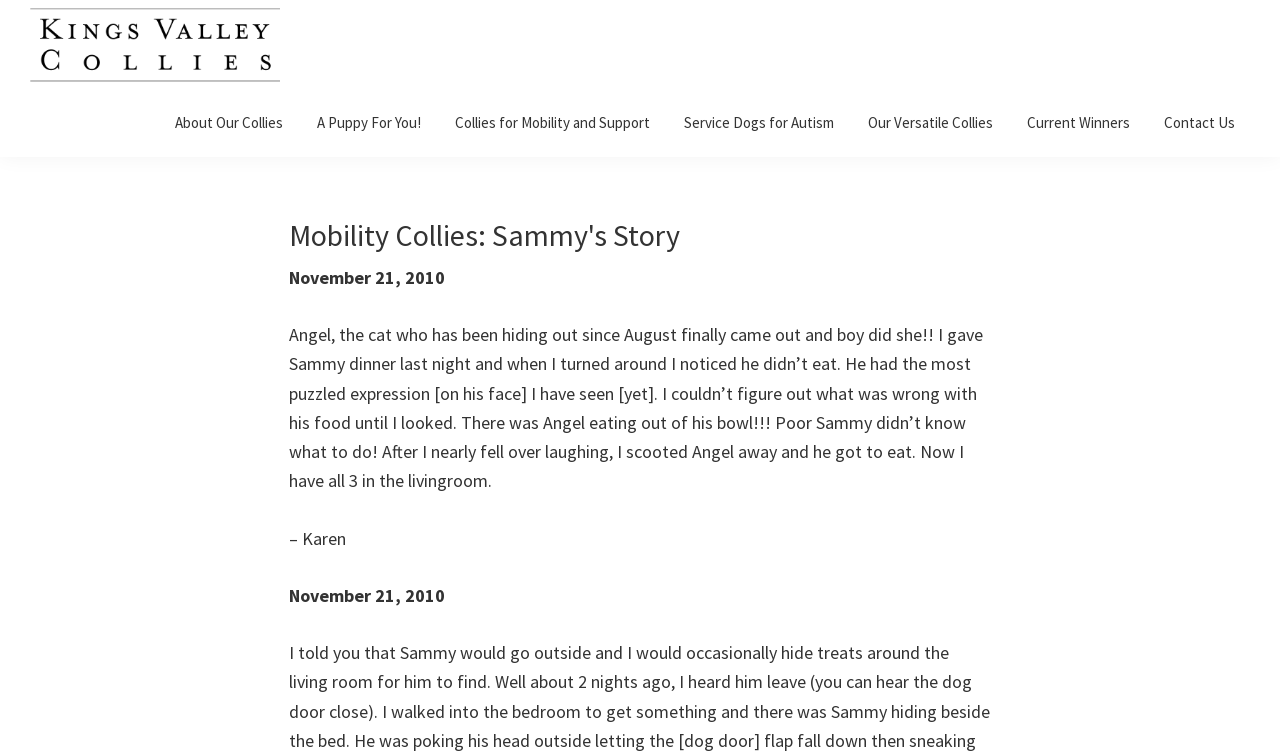Determine the bounding box coordinates of the region I should click to achieve the following instruction: "Click the 'About Our Collies' link". Ensure the bounding box coordinates are four float numbers between 0 and 1, i.e., [left, top, right, bottom].

[0.125, 0.136, 0.233, 0.188]